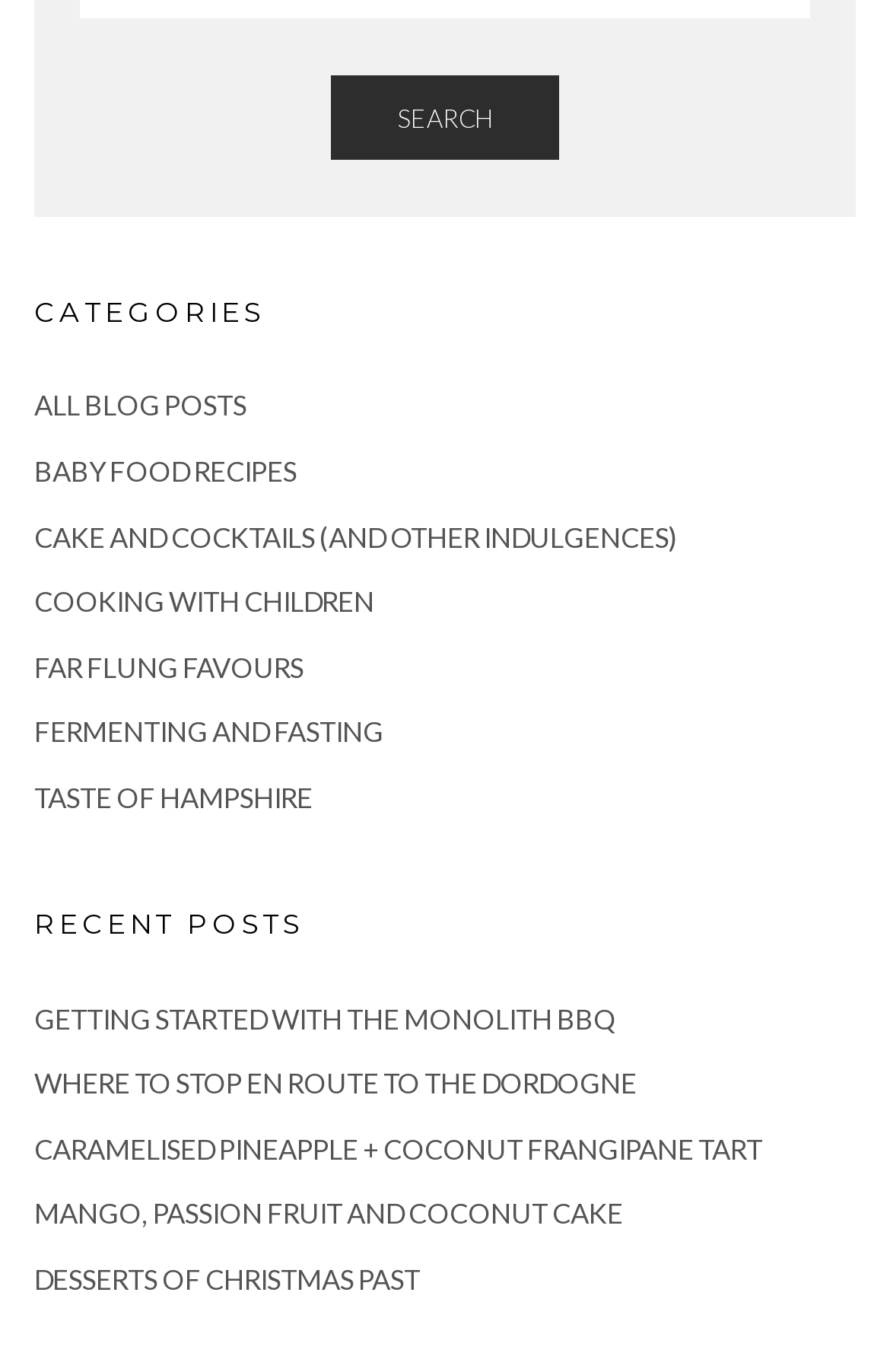Select the bounding box coordinates of the element I need to click to carry out the following instruction: "Check out the caramelised pineapple tart recipe".

[0.038, 0.825, 0.856, 0.85]